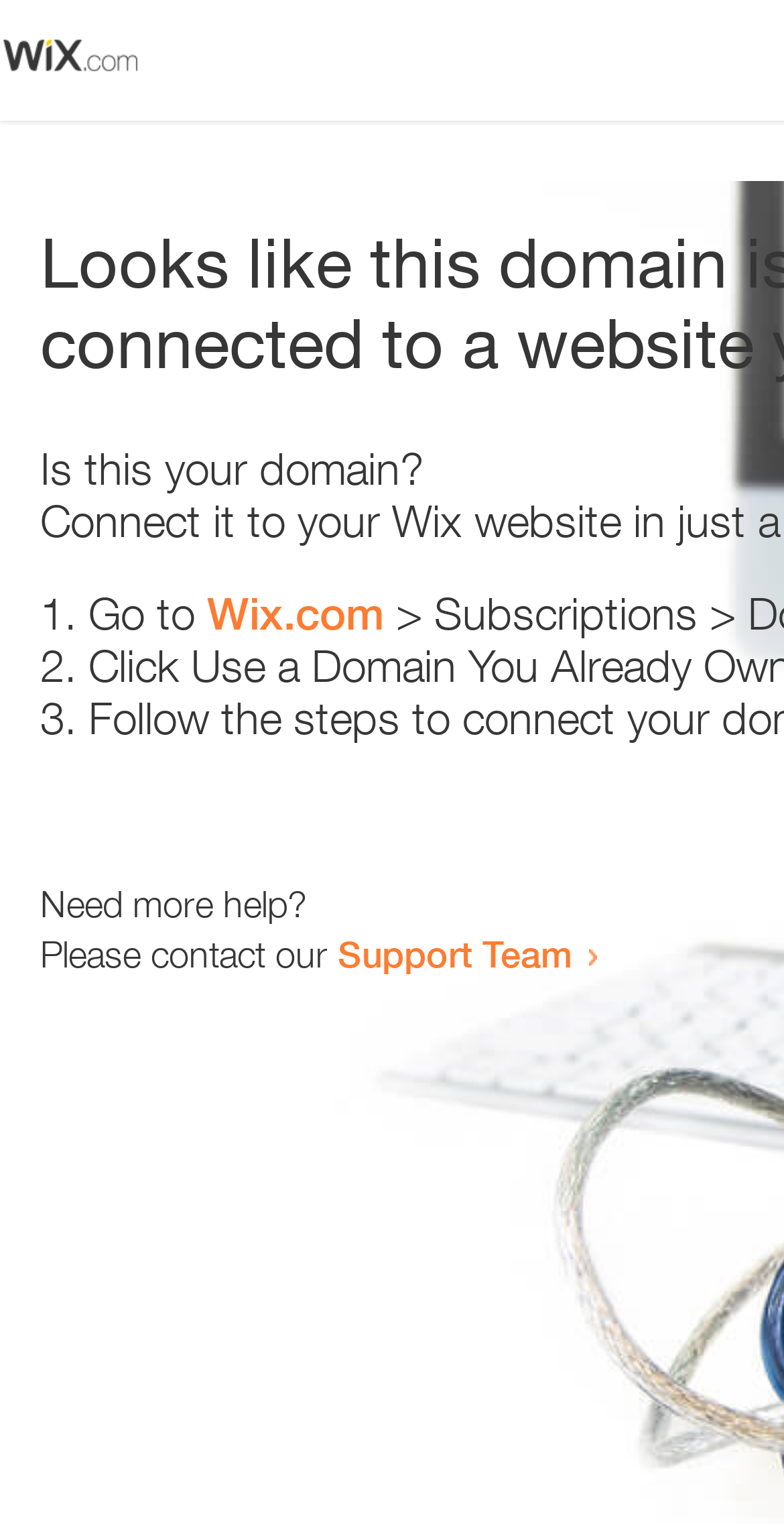Respond with a single word or phrase to the following question:
What is the text above the first list marker?

Is this your domain?